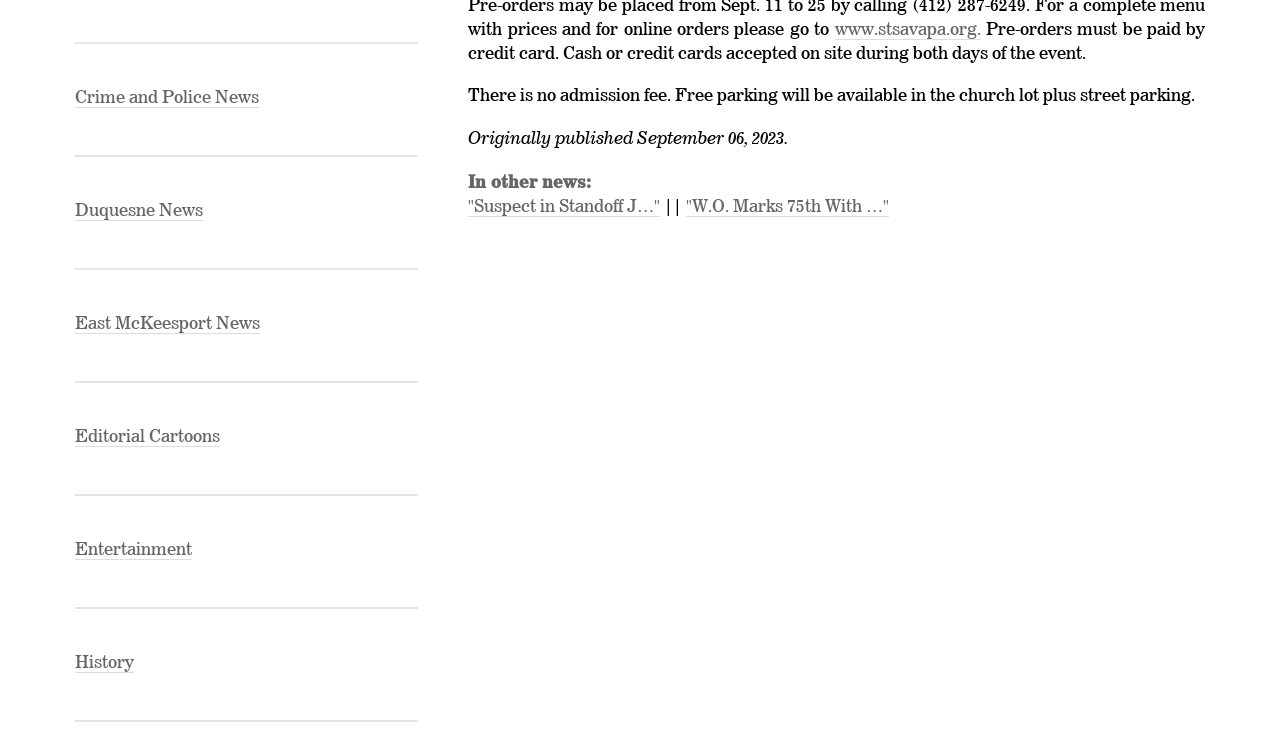Please provide the bounding box coordinates for the element that needs to be clicked to perform the instruction: "Read Suspect in Standoff J…". The coordinates must consist of four float numbers between 0 and 1, formatted as [left, top, right, bottom].

[0.366, 0.271, 0.516, 0.296]